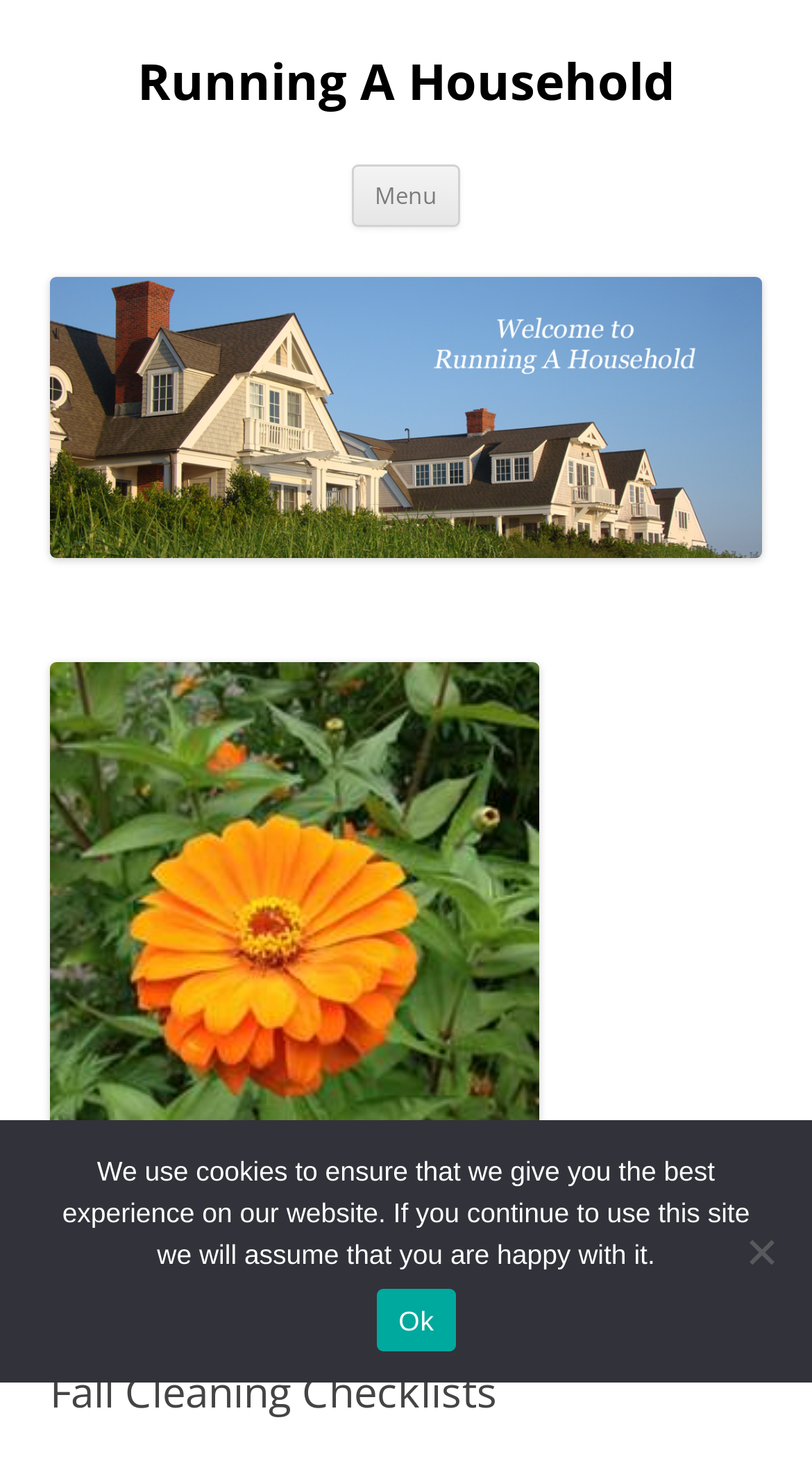What is the title of the main content section?
Using the image, answer in one word or phrase.

Fall Cleaning Checklists